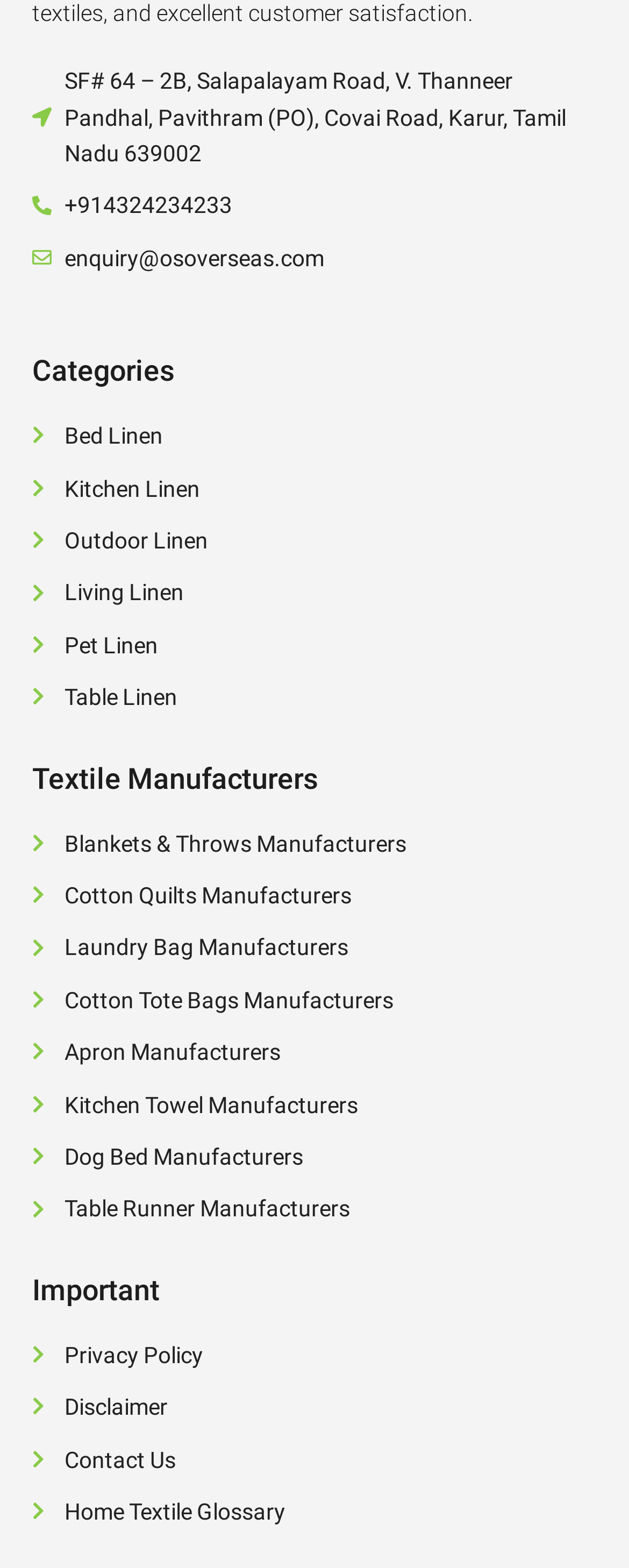Determine the bounding box coordinates for the HTML element mentioned in the following description: "Privacy Policy". The coordinates should be a list of four floats ranging from 0 to 1, represented as [left, top, right, bottom].

[0.051, 0.853, 0.949, 0.876]